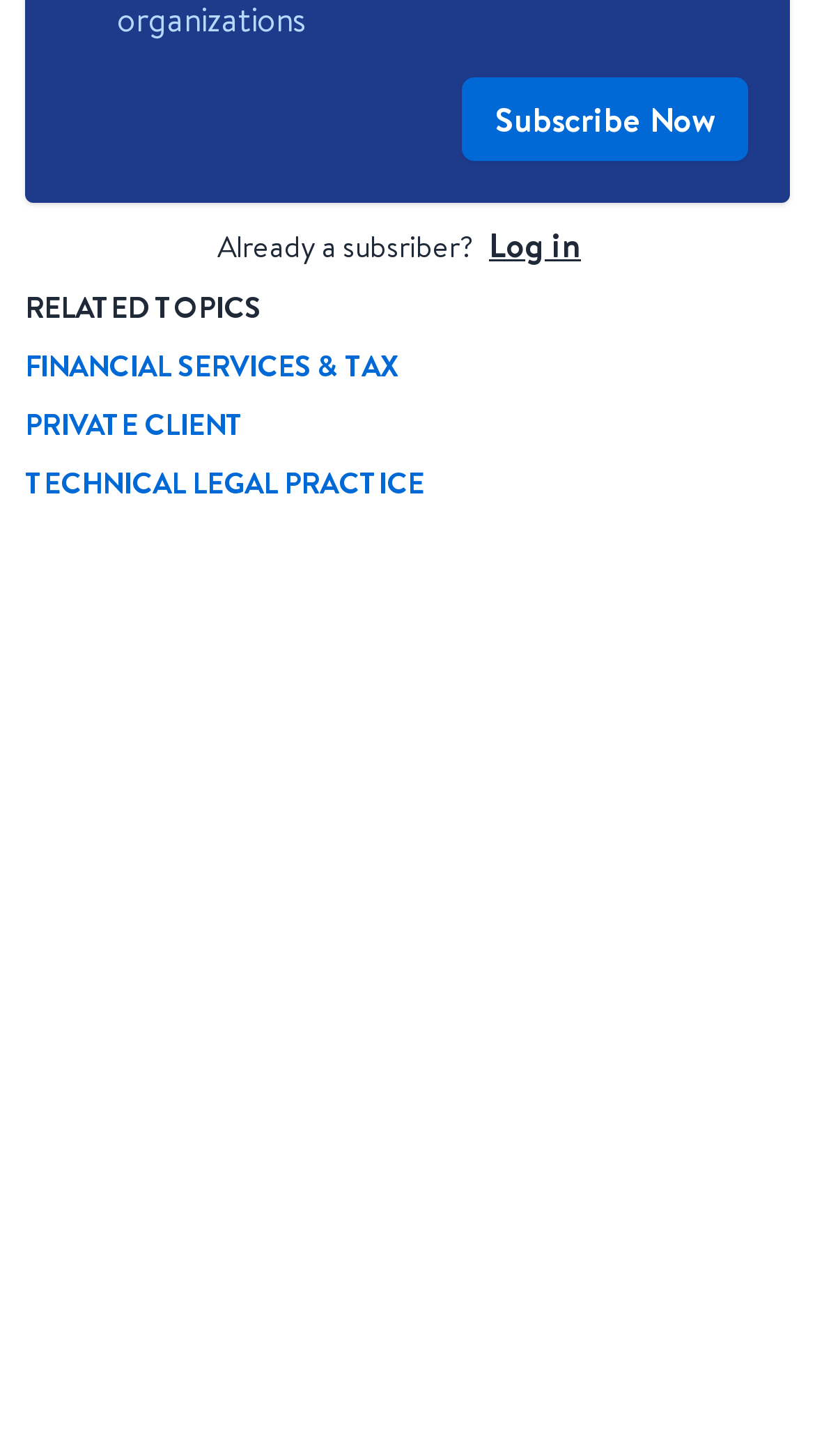Determine the bounding box for the described UI element: "Financial Services & Tax".

[0.031, 0.237, 0.49, 0.266]